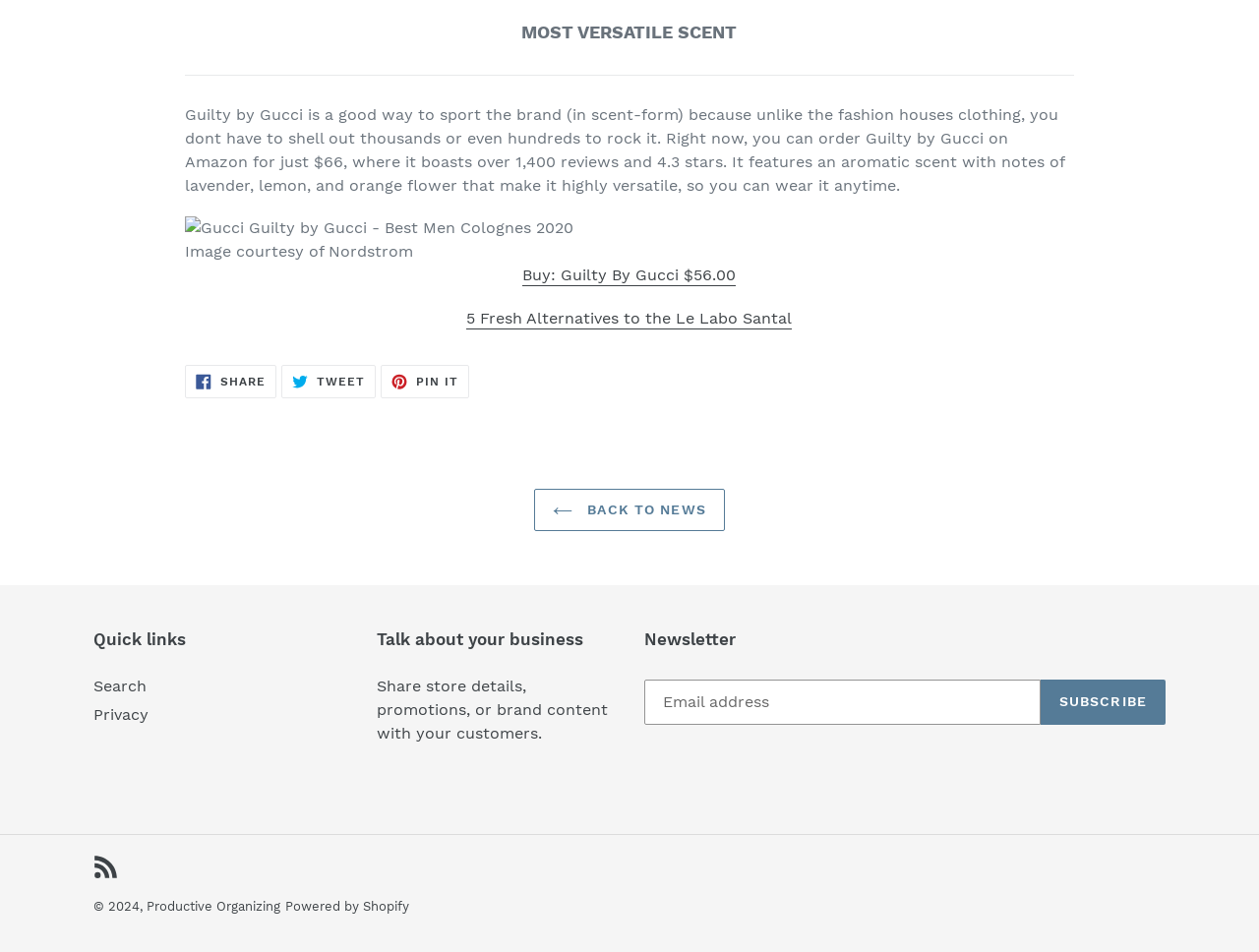Please find the bounding box coordinates for the clickable element needed to perform this instruction: "Buy Guilty By Gucci".

[0.415, 0.279, 0.585, 0.301]